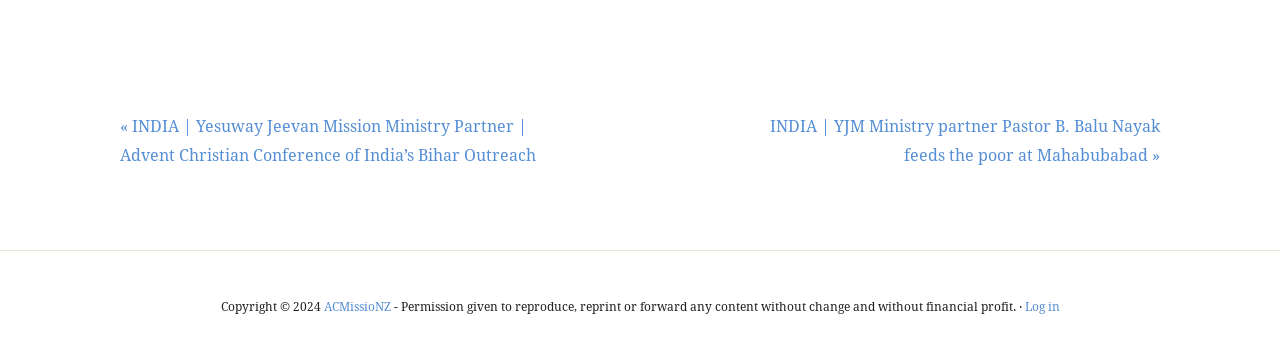Bounding box coordinates are specified in the format (top-left x, top-left y, bottom-right x, bottom-right y). All values are floating point numbers bounded between 0 and 1. Please provide the bounding box coordinate of the region this sentence describes: Engagement Rings

None